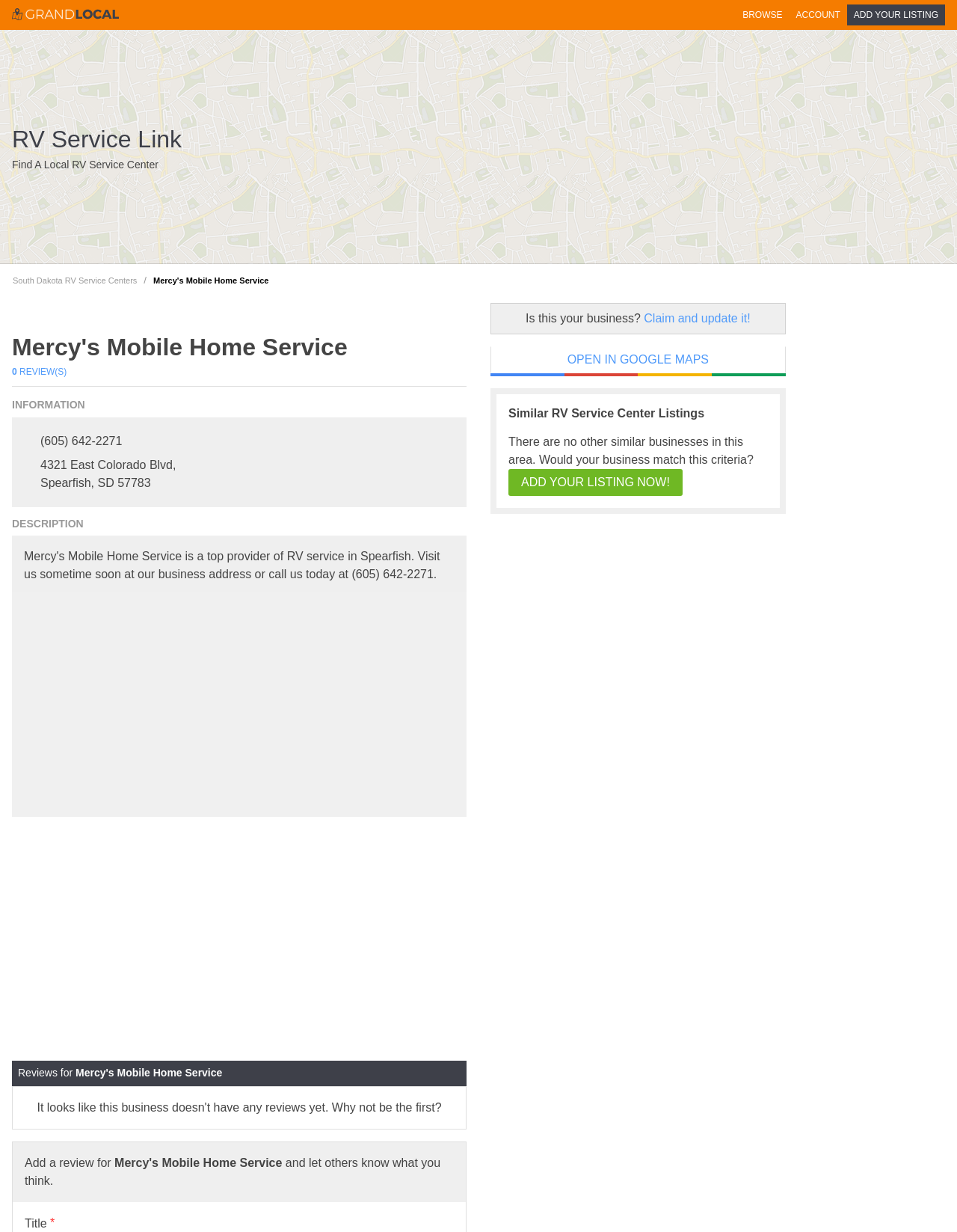What is the address of Mercy's Mobile Home Service?
Based on the visual, give a brief answer using one word or a short phrase.

4321 East Colorado Blvd, Spearfish, SD 57783 United States